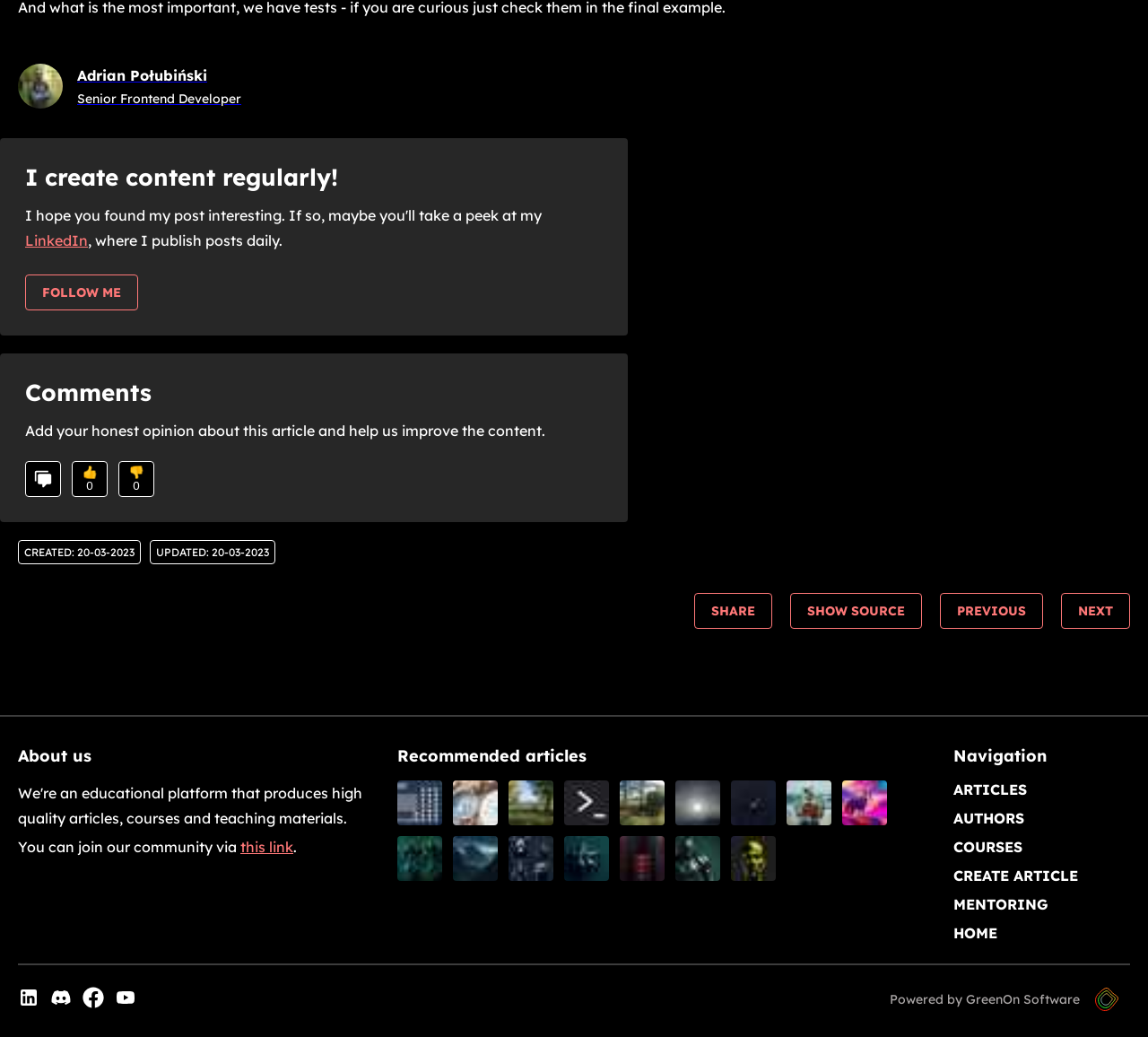Could you provide the bounding box coordinates for the portion of the screen to click to complete this instruction: "Share the article"?

[0.605, 0.572, 0.673, 0.606]